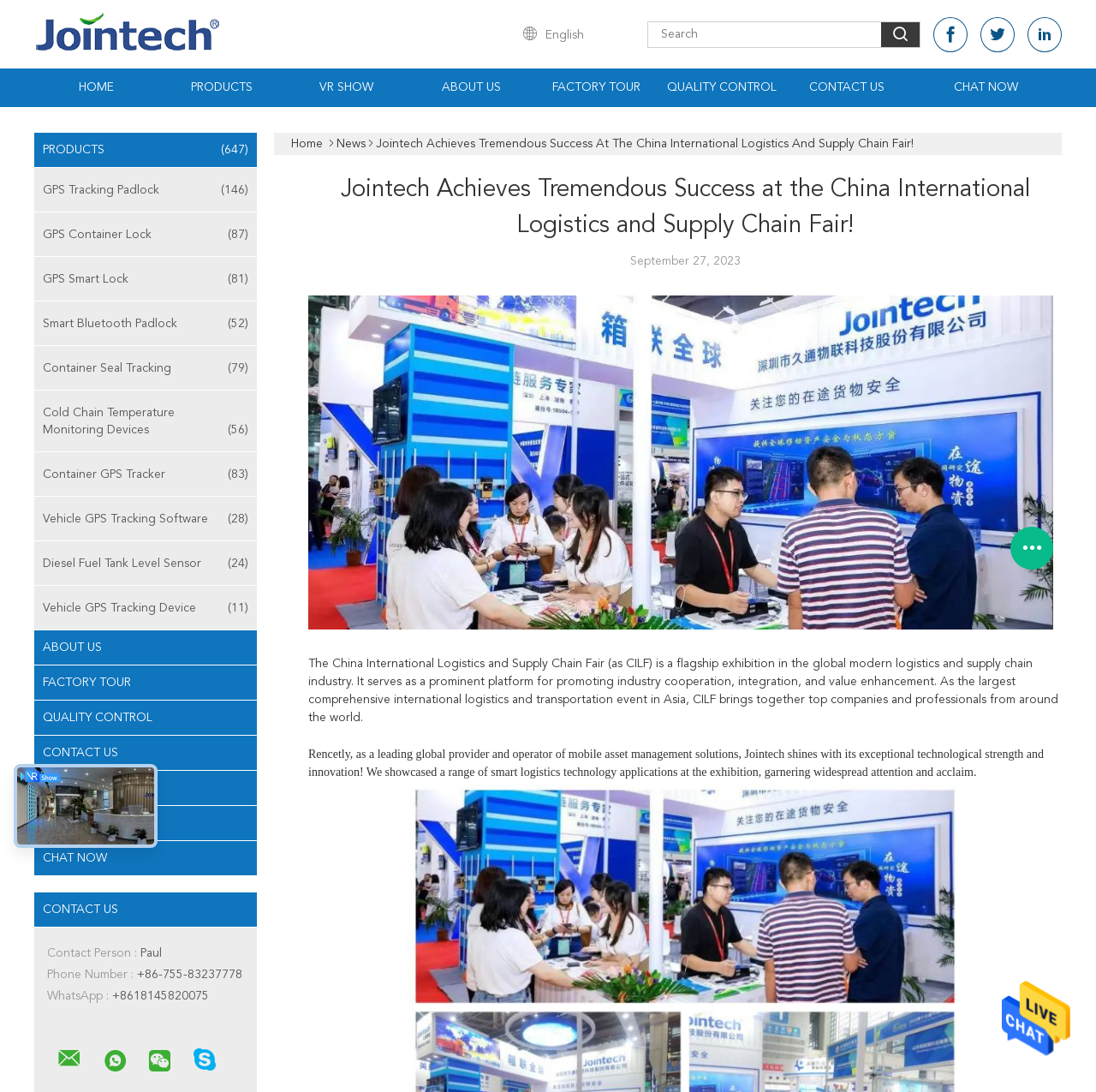Provide a comprehensive caption for the webpage.

This webpage is about China Shenzhen Joint Technology Co., Ltd. and its latest company news. At the top right corner, there is a "Send Message" link with an accompanying image. Below it, there is a language selection option with "English" as the current selection. A search textbox is located to the right of the language selection.

The webpage has a navigation menu at the top with links to "HOME", "PRODUCTS", "VR SHOW", "ABOUT US", "FACTORY TOUR", "QUALITY CONTROL", and "CONTACT US". There is also a "CHAT NOW" link at the top right corner.

On the left side, there is a table of contents with links to various product categories, including "GPS Tracking Padlock", "GPS Container Lock", "GPS Smart Lock", and more. Each category has a heading and a link to a specific page.

The main content of the webpage is about Jointech's achievement at the China International Logistics and Supply Chain Fair. There is a heading that reads "Jointech Achieves Tremendous Success At The China International Logistics And Supply Chain Fair!" followed by a paragraph of text that describes the event and Jointech's participation. Below the text, there is an image related to the news article.

At the bottom of the webpage, there is a contact information section with details such as contact person, phone number, WhatsApp number, and social media links.